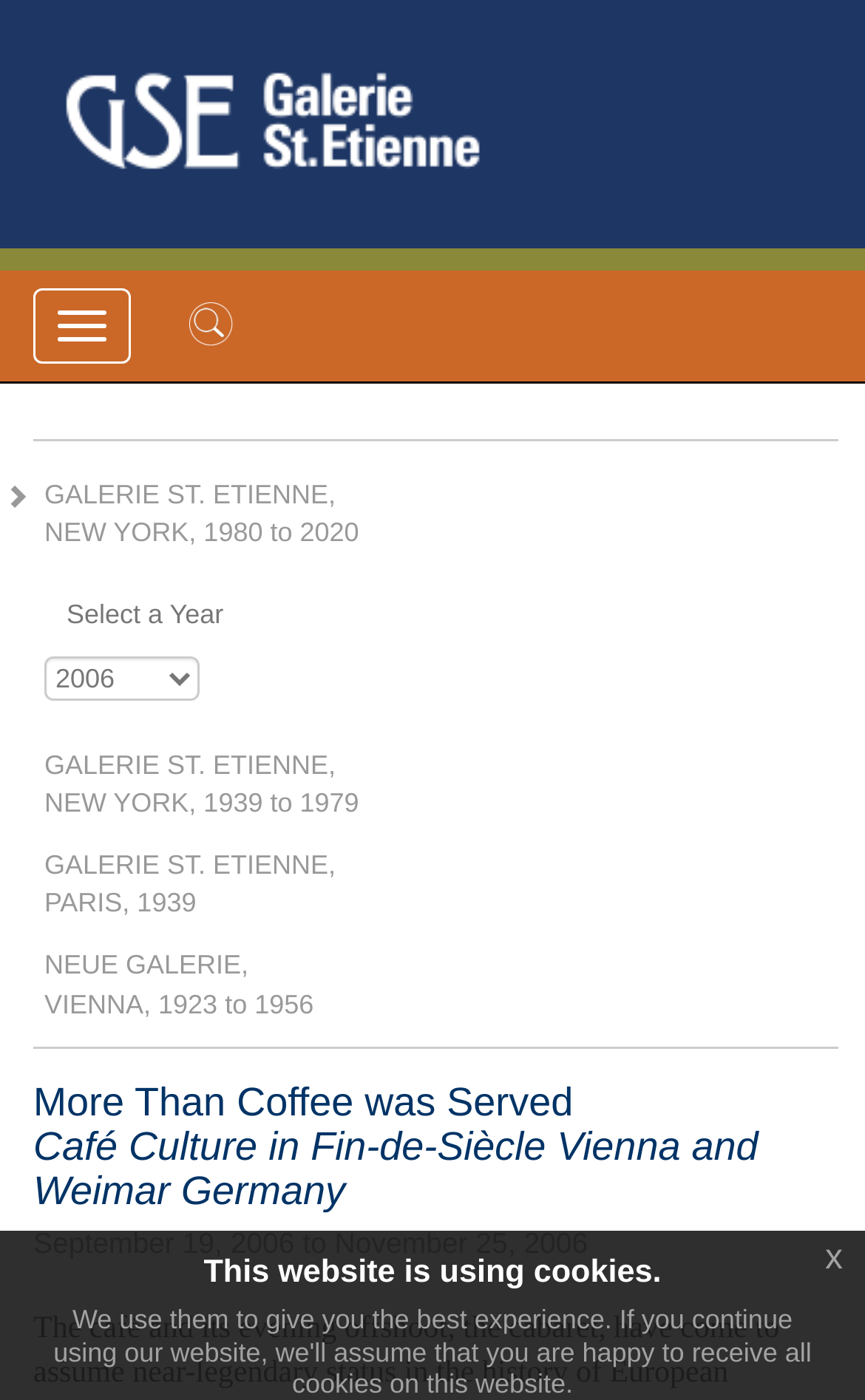Identify the bounding box coordinates for the region of the element that should be clicked to carry out the instruction: "Search". The bounding box coordinates should be four float numbers between 0 and 1, i.e., [left, top, right, bottom].

[0.218, 0.219, 0.269, 0.241]